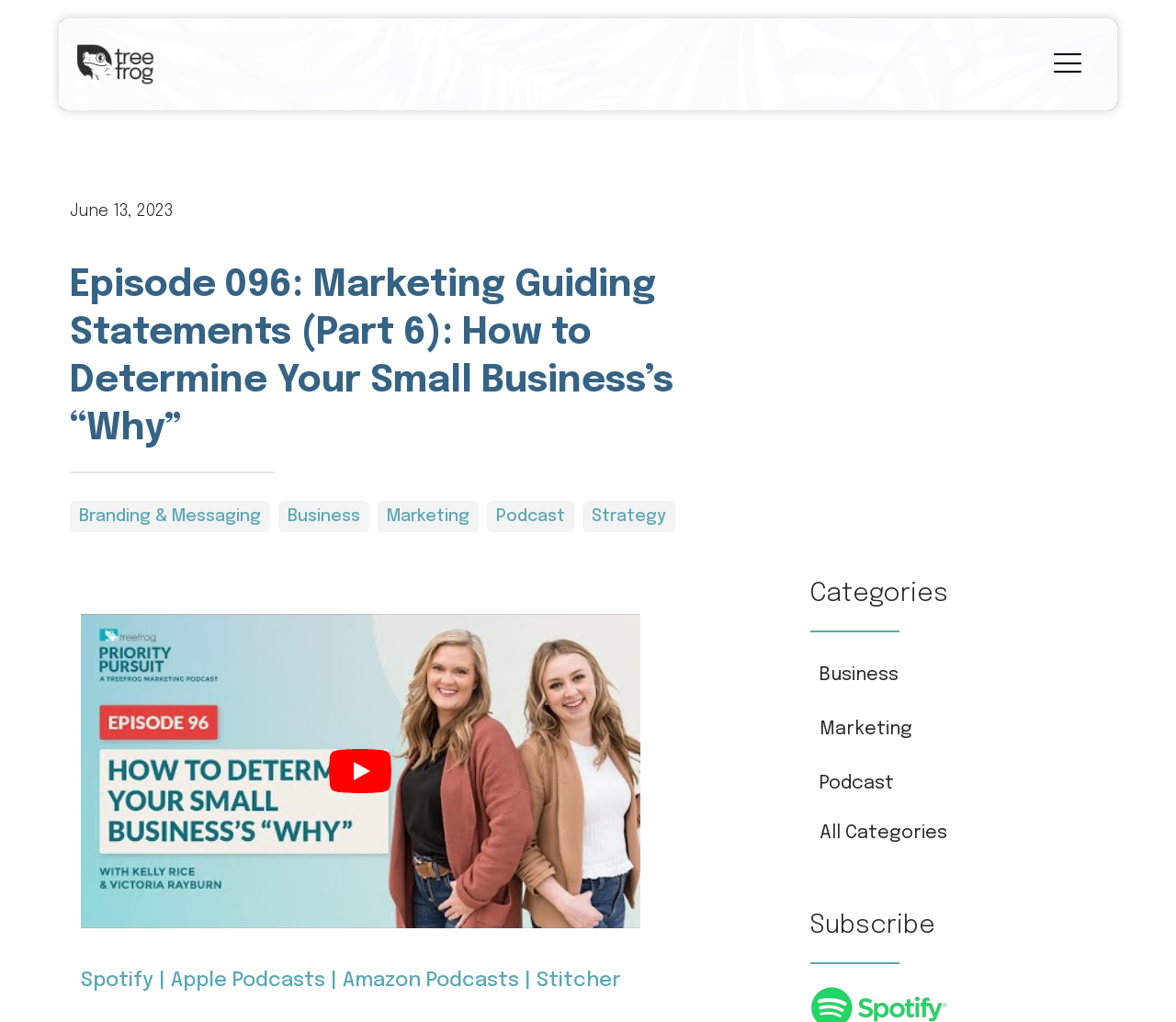Determine the bounding box coordinates of the section to be clicked to follow the instruction: "Subscribe to the podcast". The coordinates should be given as four float numbers between 0 and 1, formatted as [left, top, right, bottom].

[0.689, 0.889, 0.941, 0.924]